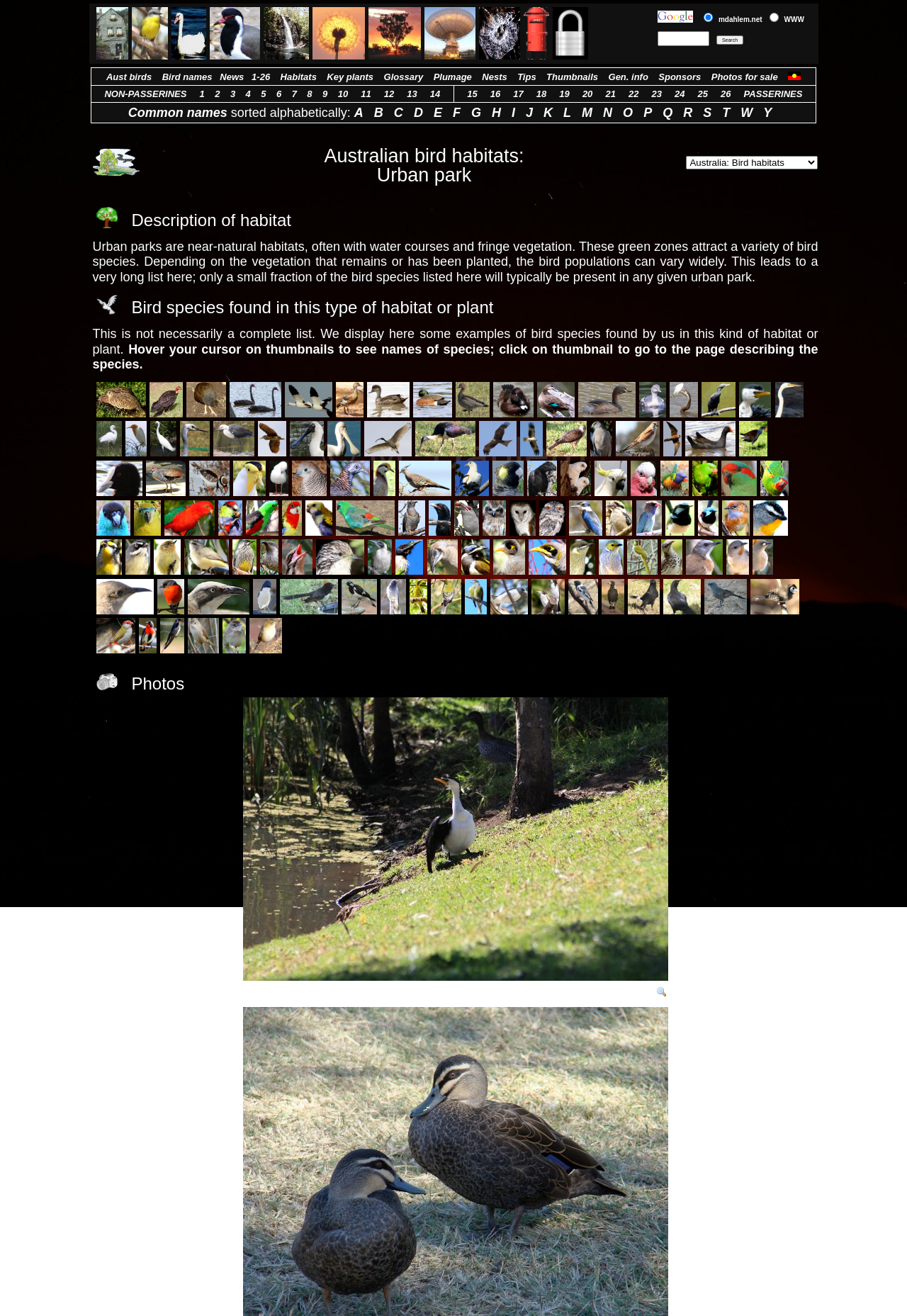Find the bounding box coordinates of the clickable area required to complete the following action: "Click the link to Photos for sale".

[0.784, 0.054, 0.858, 0.062]